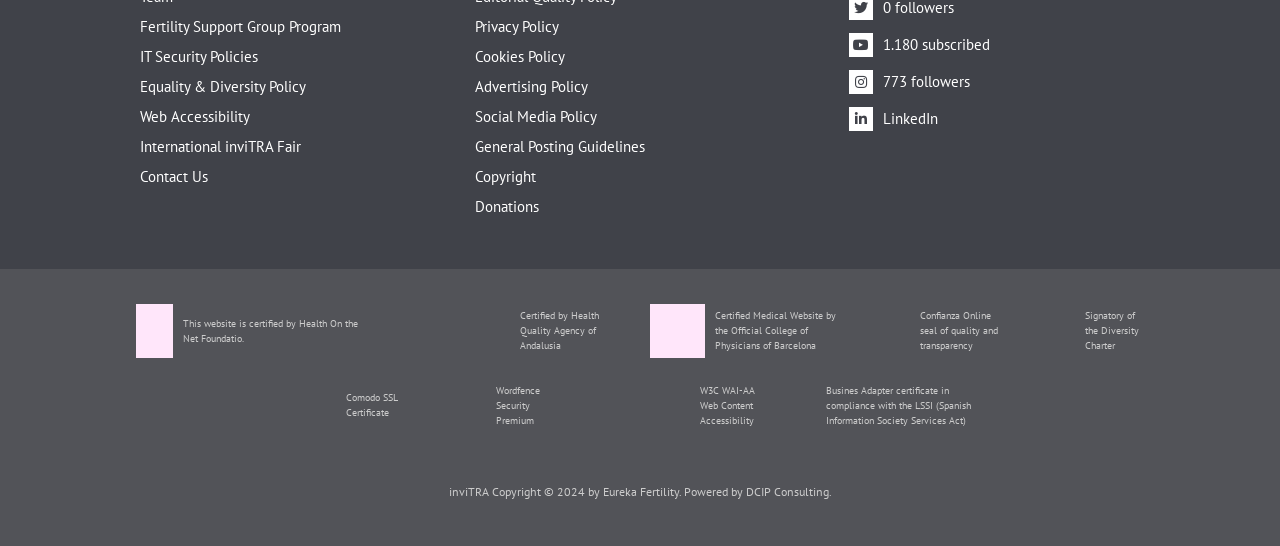Answer the question below with a single word or a brief phrase: 
How many social media links are there?

3